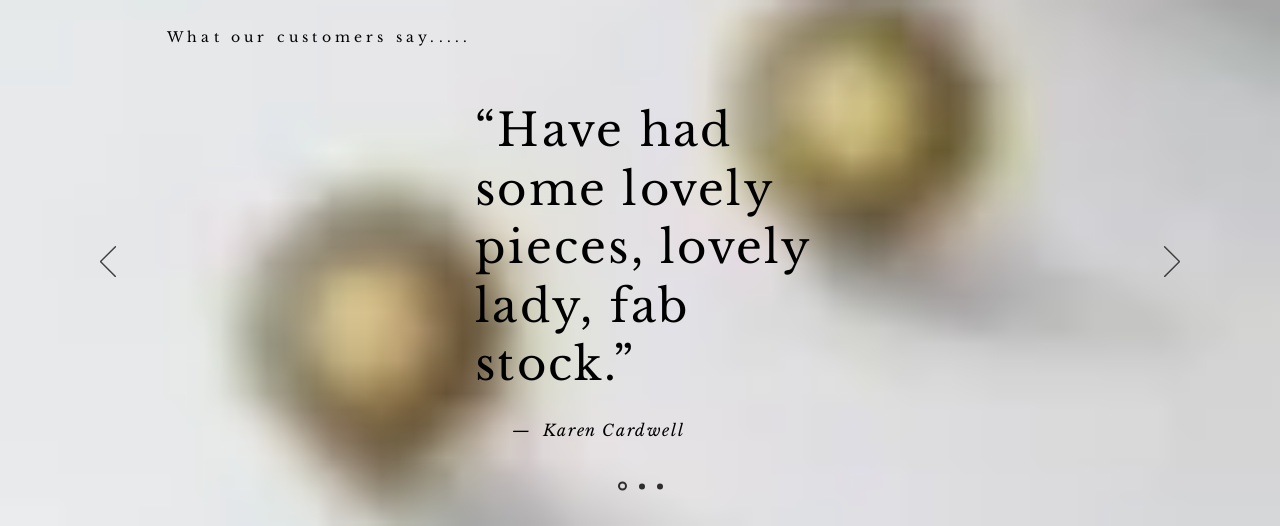Please provide a one-word or short phrase answer to the question:
What is the purpose of the navigation arrows?

To browse through additional testimonials